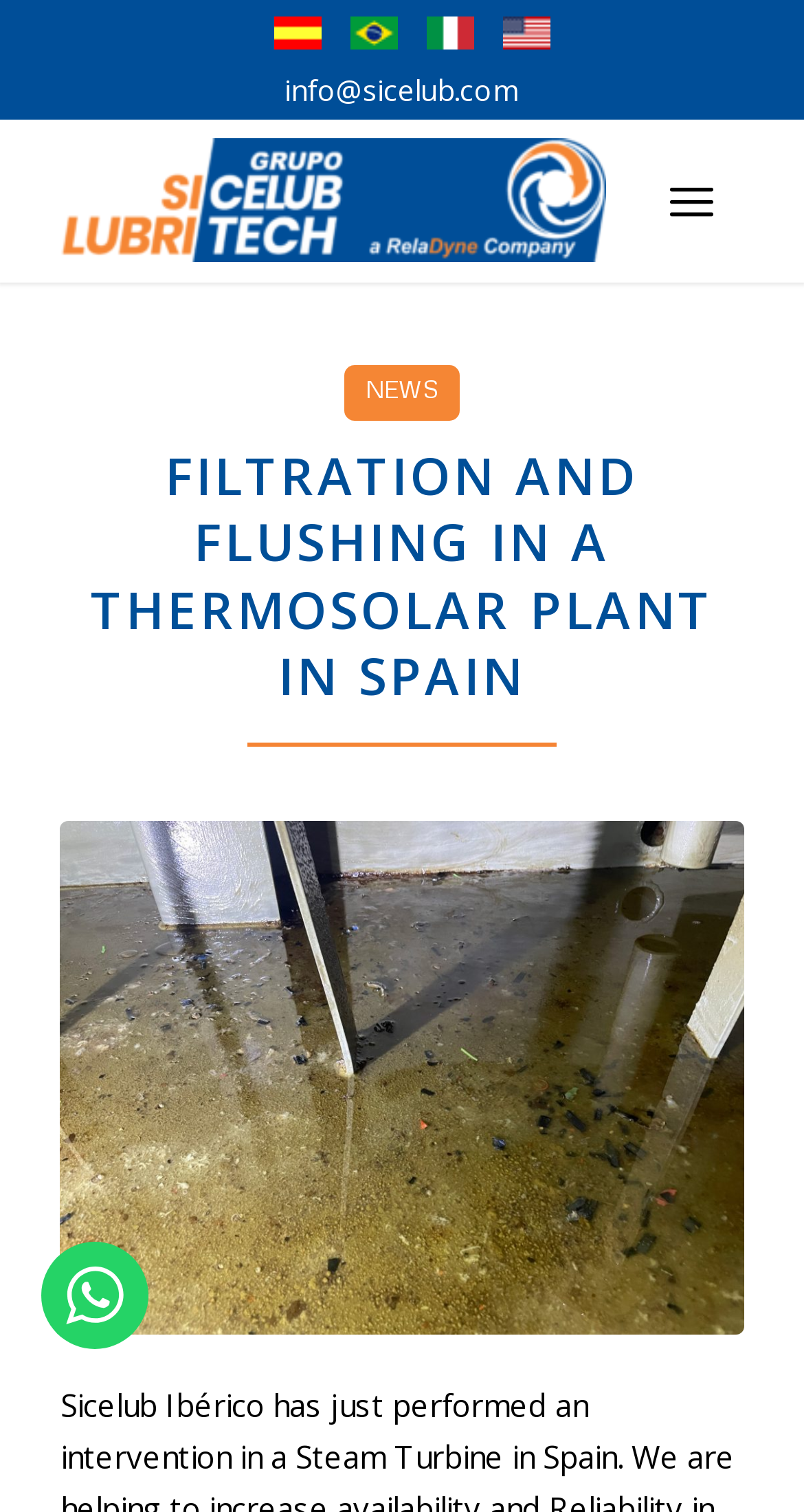Please locate the UI element described by "Send a Fax using Gmail" and provide its bounding box coordinates.

None